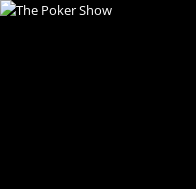Compose a detailed narrative for the image.

The image features the logo of "The Poker Show," a podcast dedicated to discussing the world of poker. It likely showcases thematic elements related to poker, such as cards or chips, and is designed to appeal to poker enthusiasts. The podcast is known for its engaging discussions, tips, and interviews with prominent players in the online poker scene, making it a resource for both seasoned players and newcomers looking to improve their game. This logo serves as a recognizable symbol for fans of the show and highlights the podcast's focus on poker-related content.